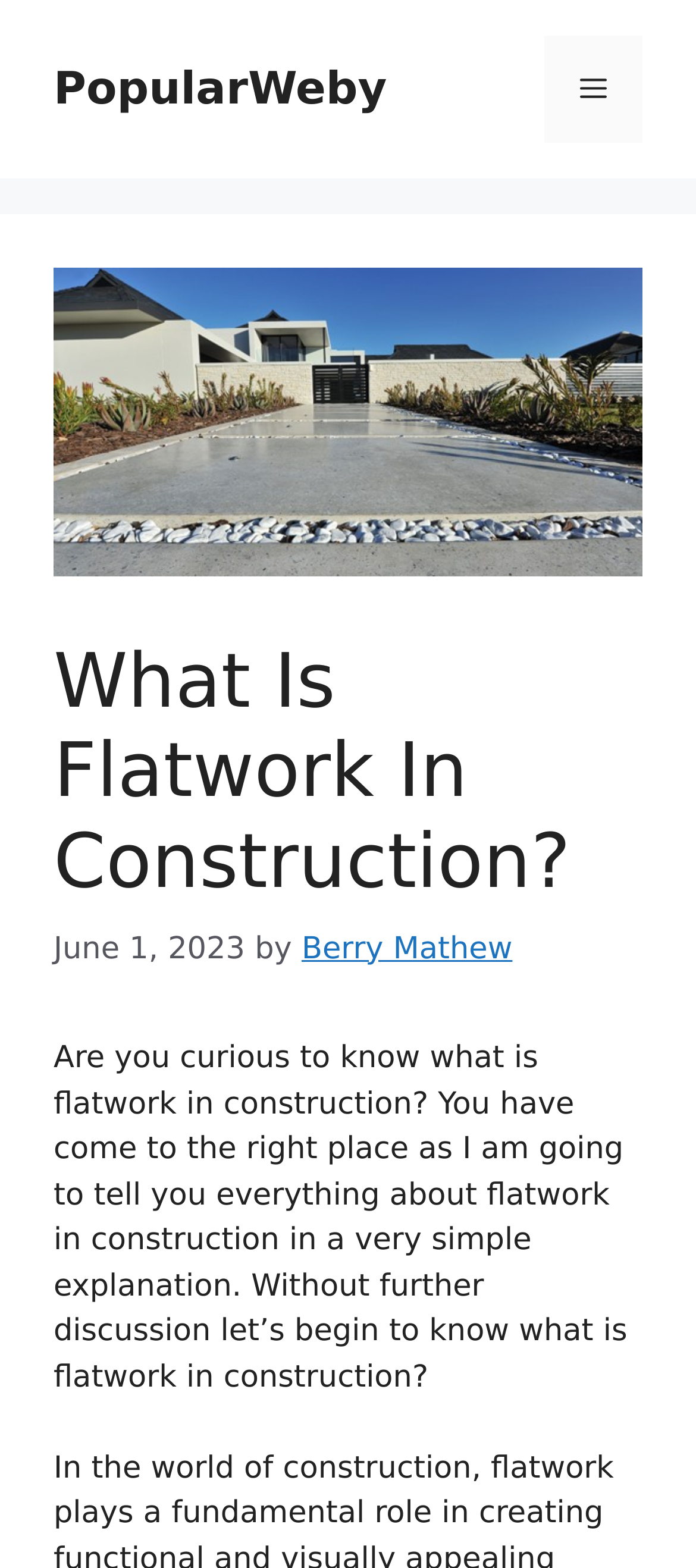Please provide a one-word or short phrase answer to the question:
Who is the author of the article?

Berry Mathew